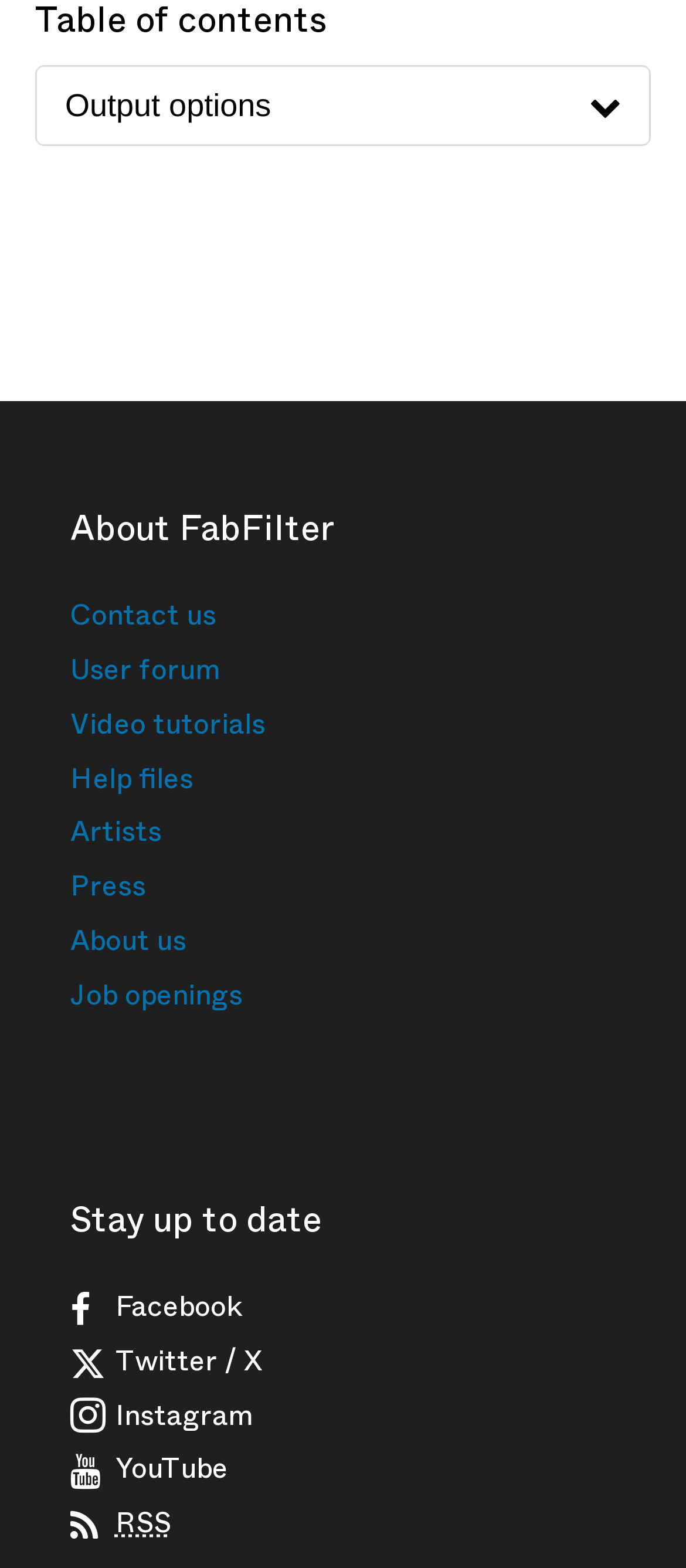Please find the bounding box coordinates of the element's region to be clicked to carry out this instruction: "Contact us".

[0.103, 0.379, 0.315, 0.405]